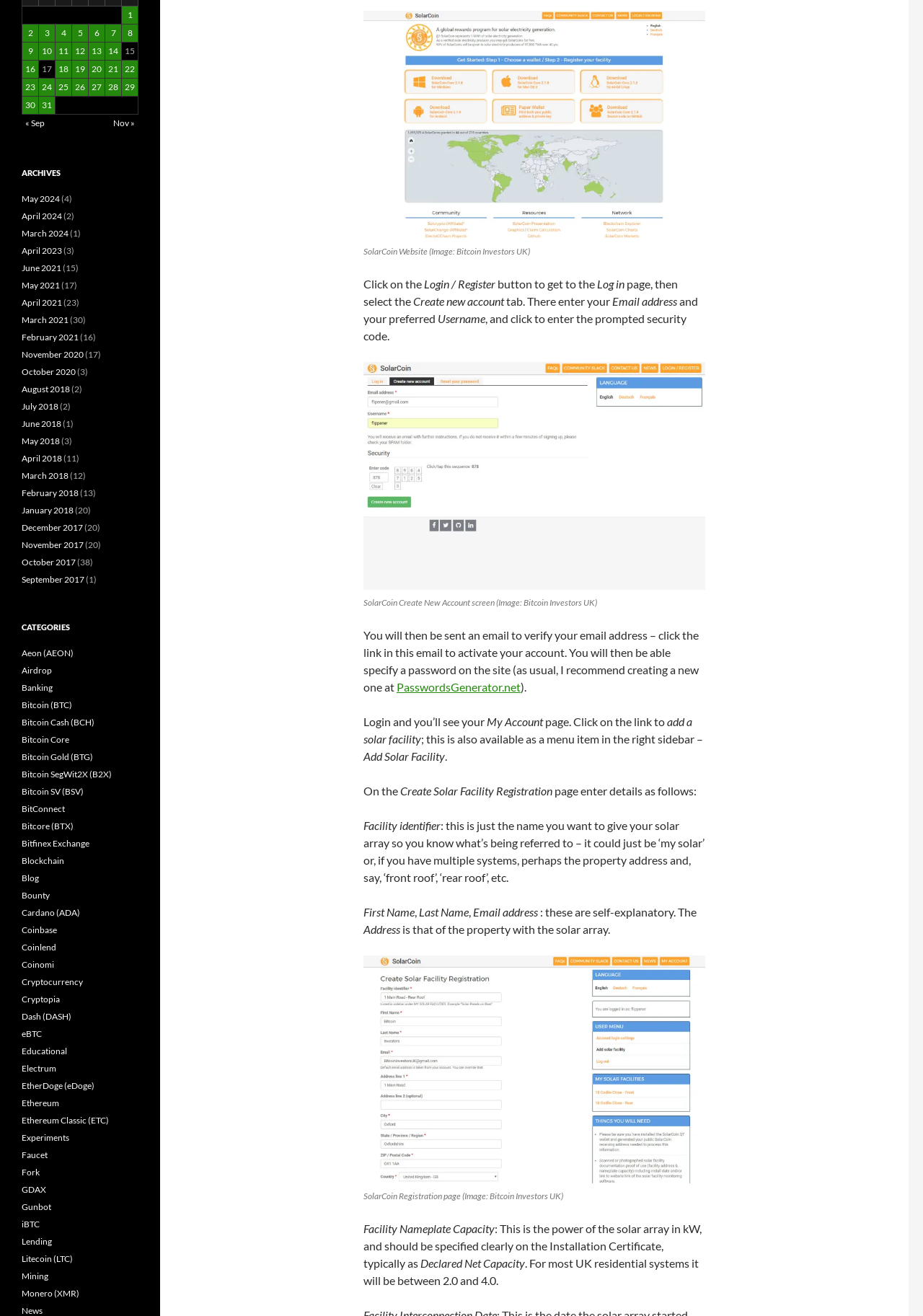Using the description "January 2018", predict the bounding box of the relevant HTML element.

[0.023, 0.383, 0.08, 0.392]